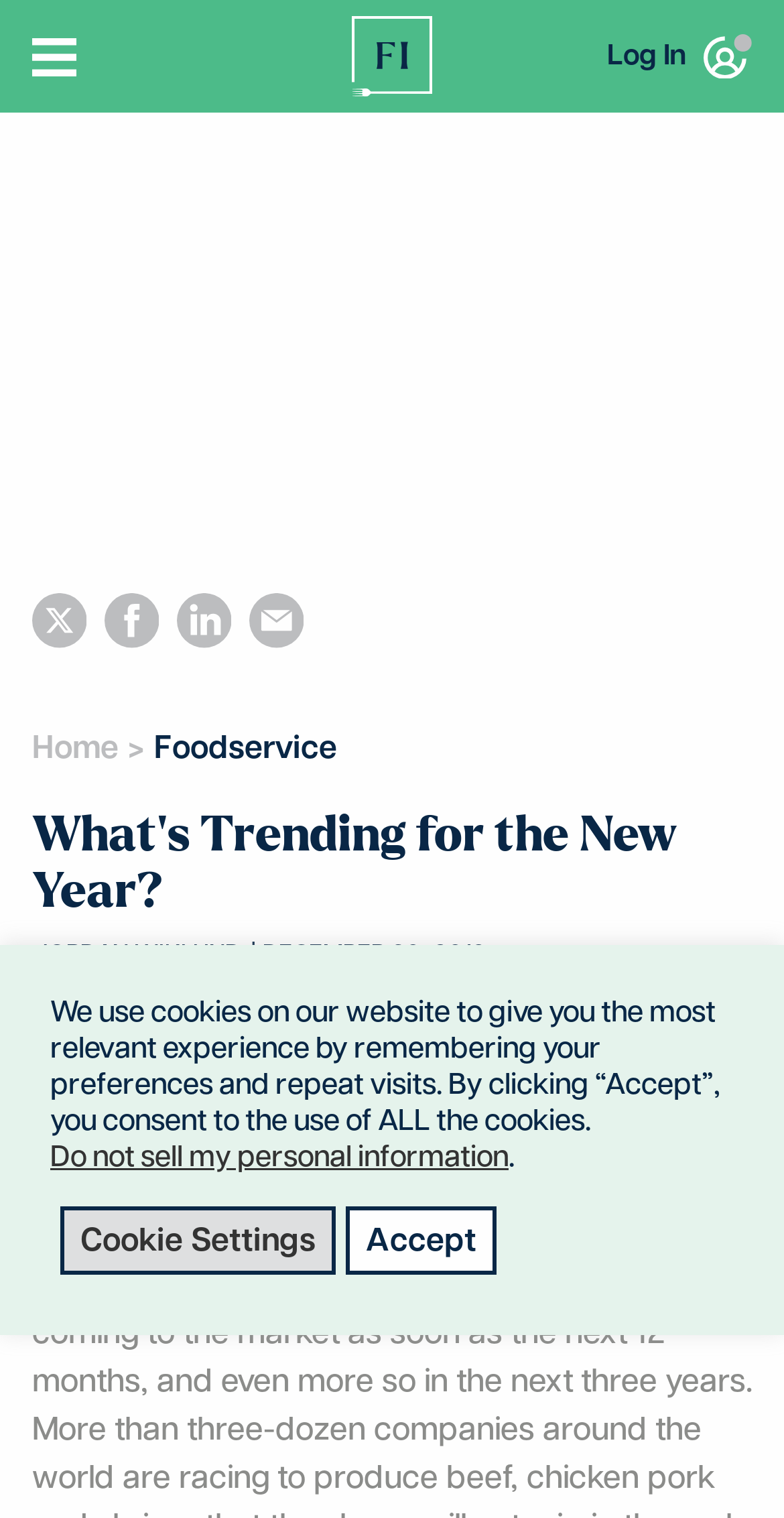Please provide a one-word or phrase answer to the question: 
What is the purpose of the cookies on the website?

To give the most relevant experience